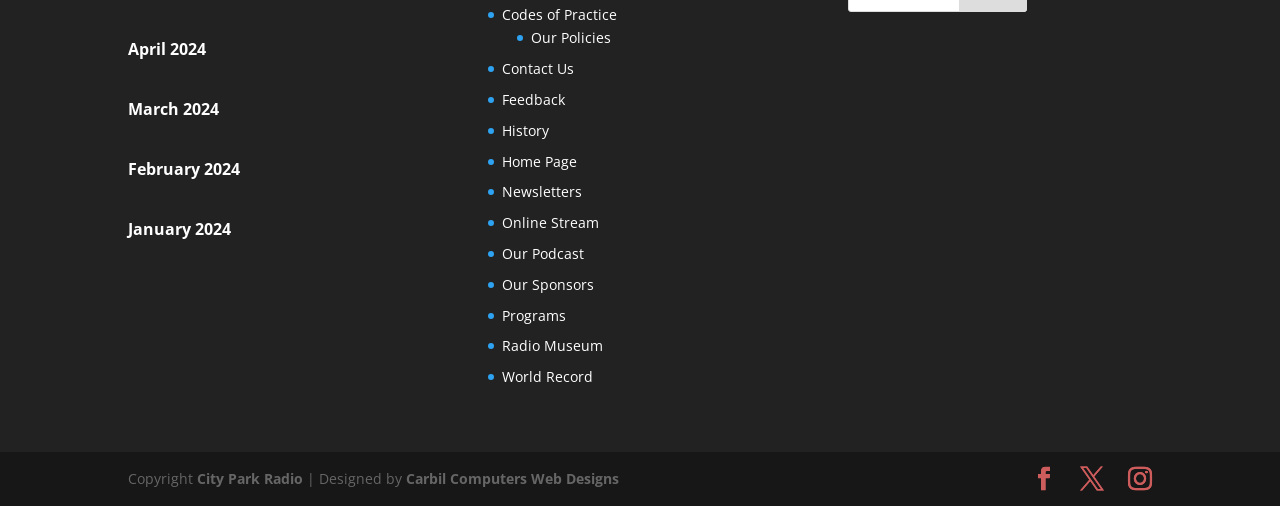Please indicate the bounding box coordinates for the clickable area to complete the following task: "Contact Us". The coordinates should be specified as four float numbers between 0 and 1, i.e., [left, top, right, bottom].

[0.392, 0.117, 0.449, 0.155]